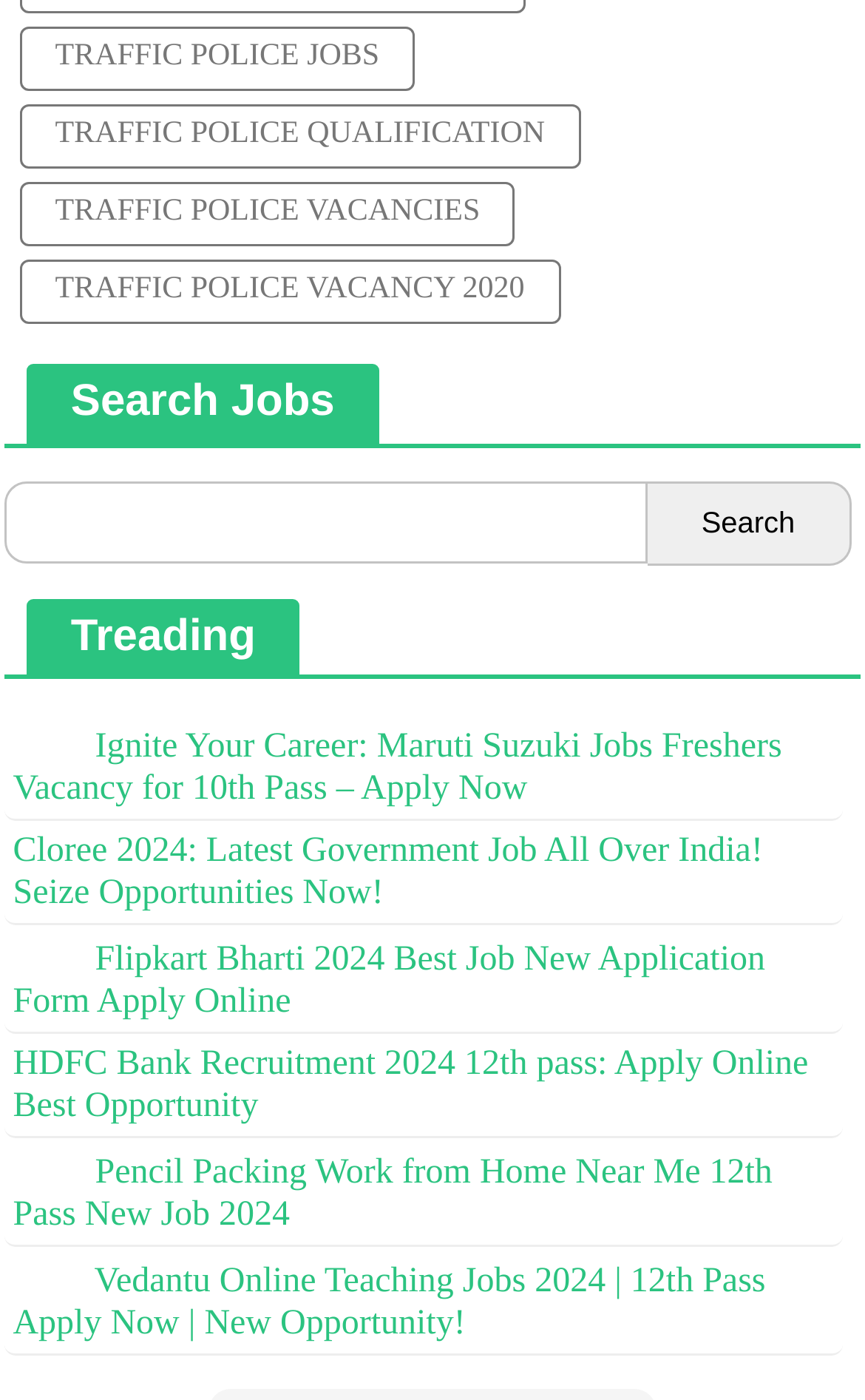What is the common theme among the job listings?
Provide a fully detailed and comprehensive answer to the question.

Many of the job listings on the webpage have '2024' in their titles, suggesting that the common theme among them is that they are related to job opportunities in the year 2024.